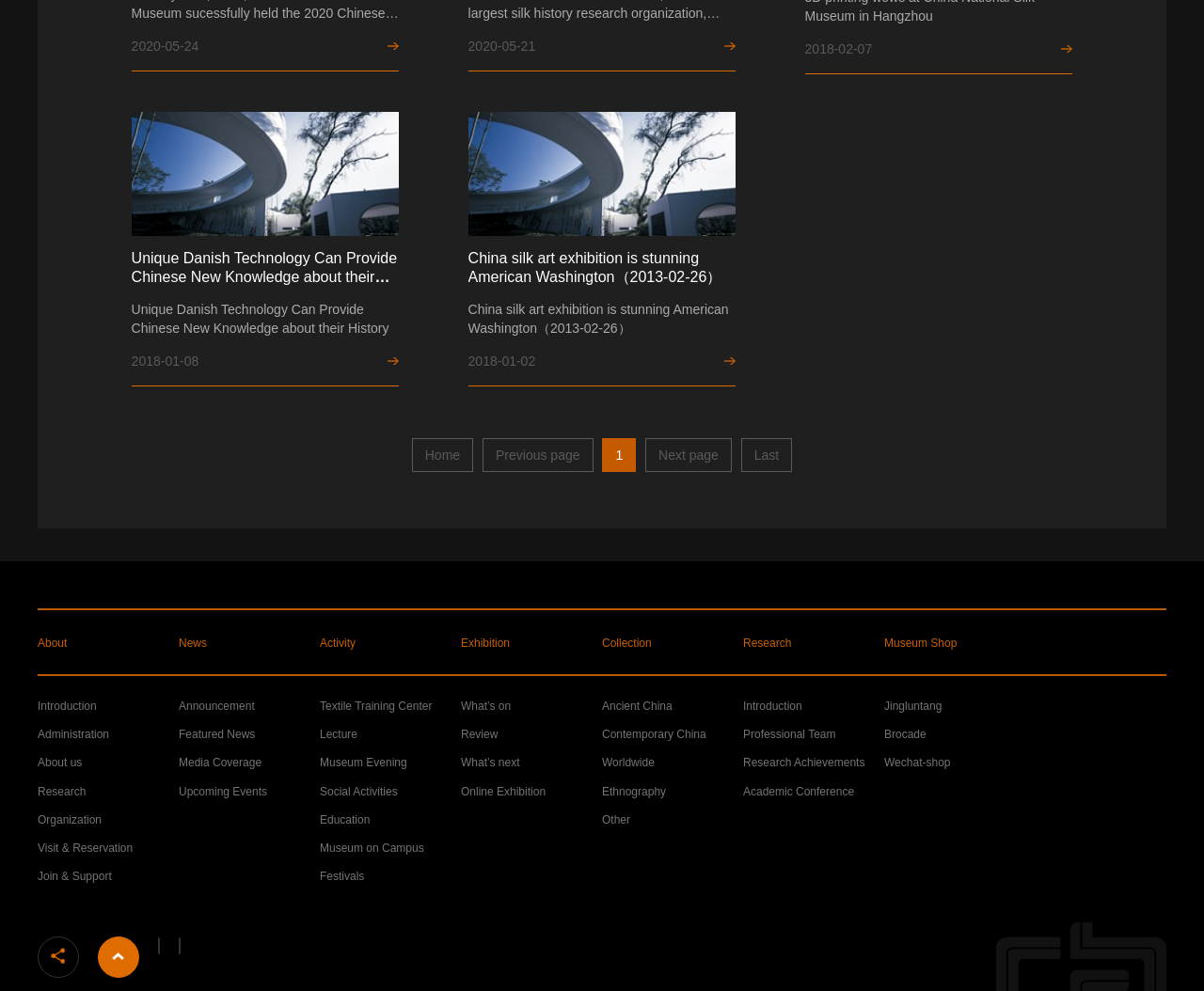Find the bounding box coordinates of the clickable region needed to perform the following instruction: "Browse the 'Ancient China' exhibition". The coordinates should be provided as four float numbers between 0 and 1, i.e., [left, top, right, bottom].

[0.5, 0.706, 0.558, 0.719]